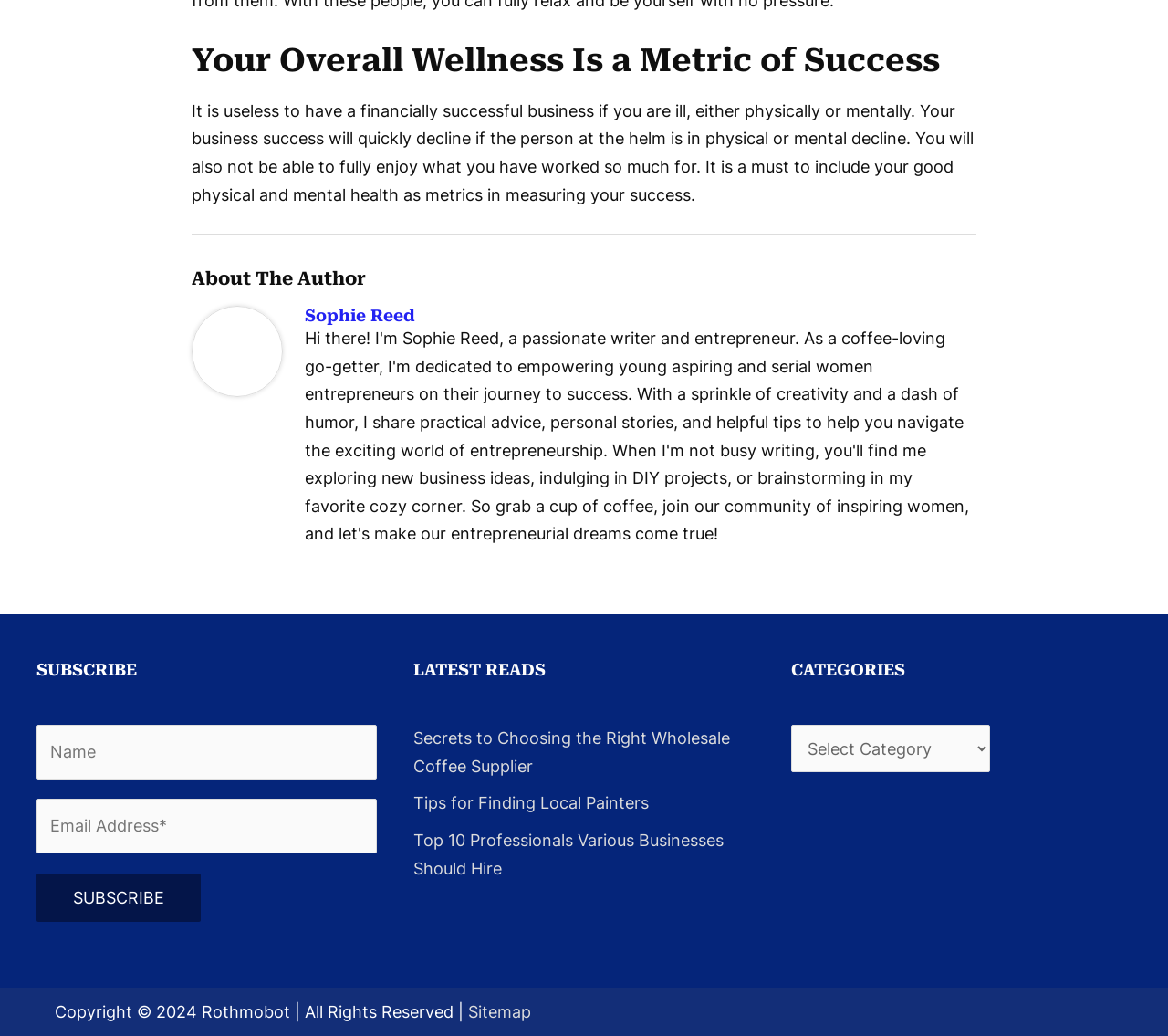Please identify the bounding box coordinates of where to click in order to follow the instruction: "Subscribe to the newsletter".

[0.031, 0.843, 0.172, 0.89]